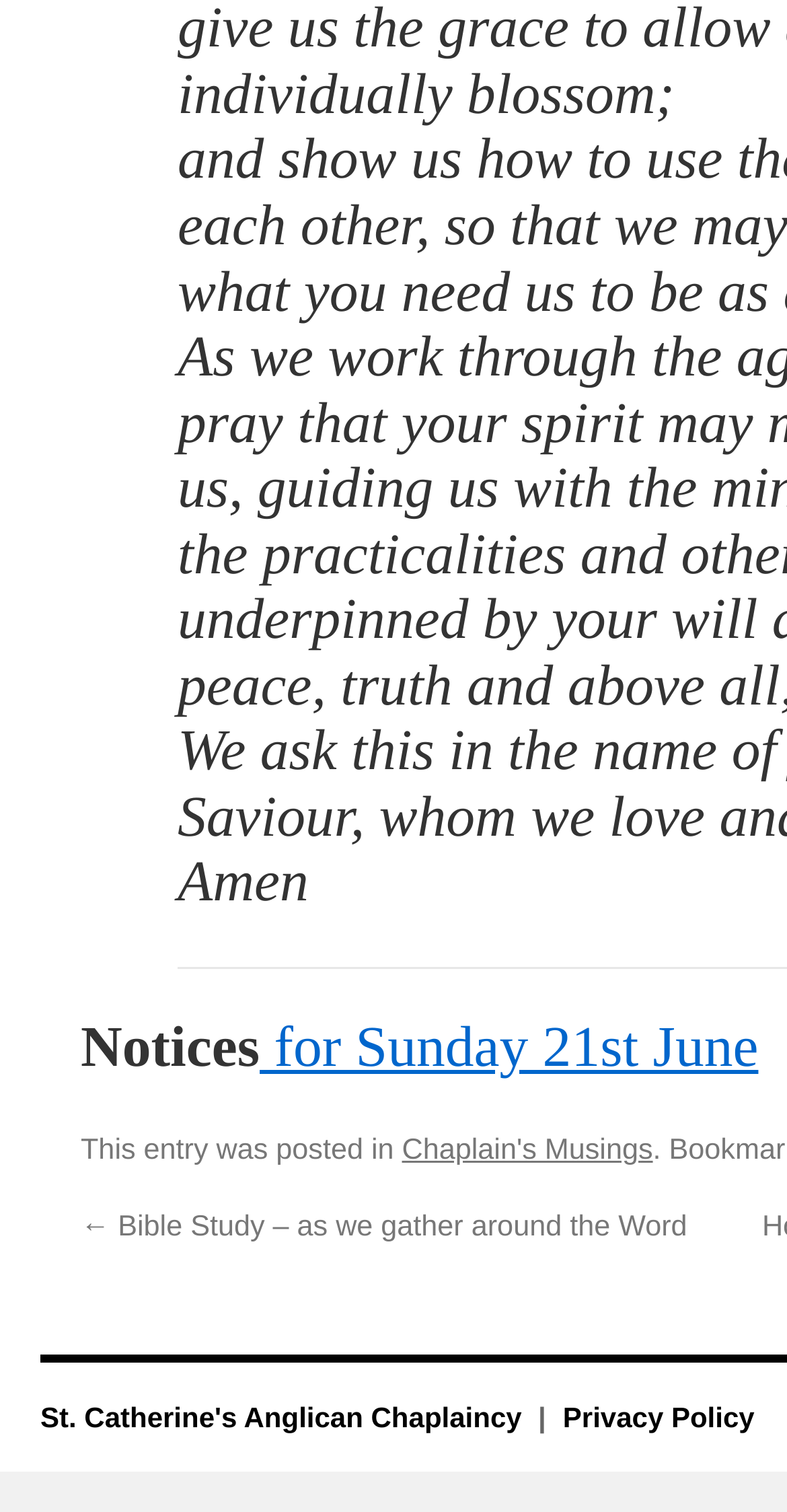What is the previous article about?
Provide a detailed answer to the question using information from the image.

I found the answer by looking at the link that says '← Bible Study – as we gather around the Word', which is likely a link to the previous article. The text suggests that the previous article is about Bible Study.